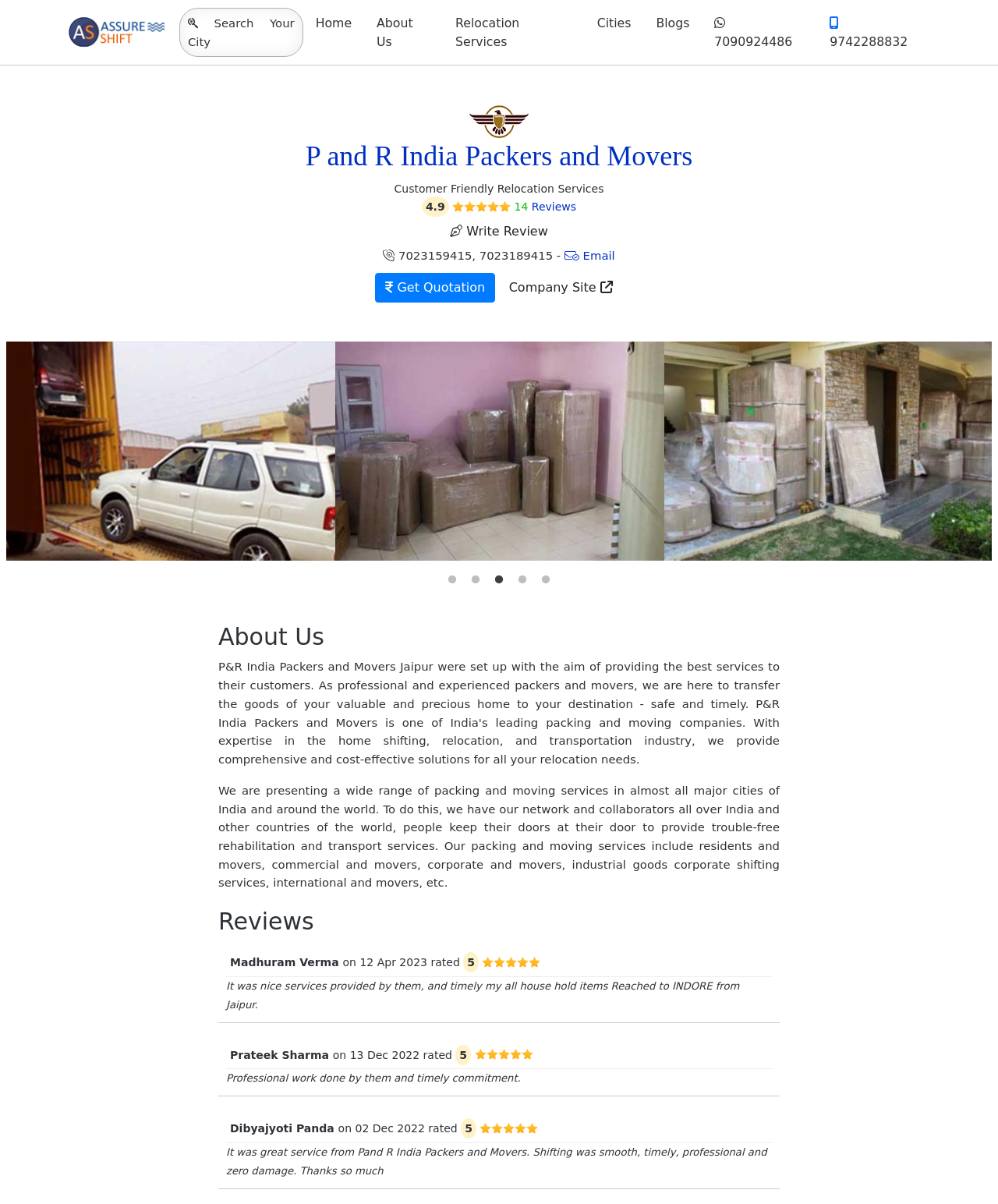Please provide a comprehensive response to the question based on the details in the image: What is the contact number of the company?

The contact number of the company can be found in the static text element with the text '7023159415, 7023189415' which is located near the top of the page.